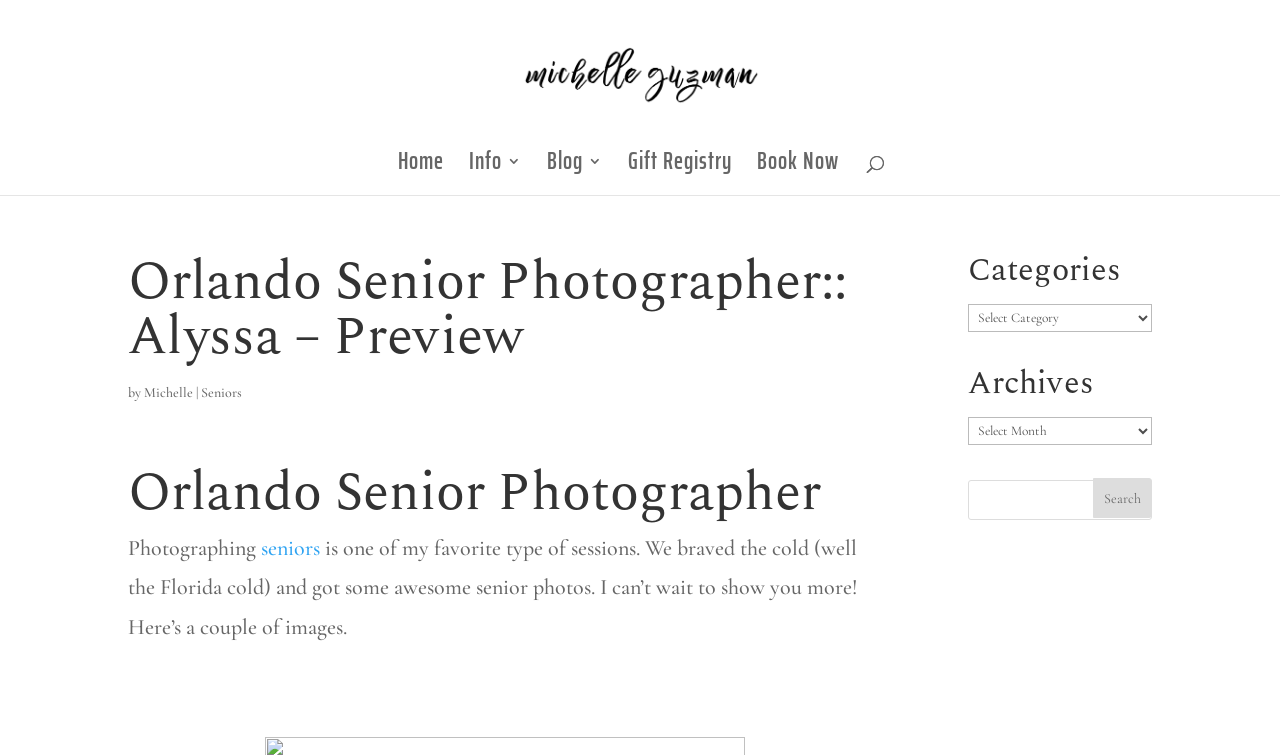What is the purpose of the 'Book Now' button?
Look at the image and provide a detailed response to the question.

I inferred the purpose of the 'Book Now' button by its location in the navigation menu and its proximity to other links like 'Home' and 'Info', which suggests that it is a call-to-action for potential clients to schedule a photo shoot with the photographer.